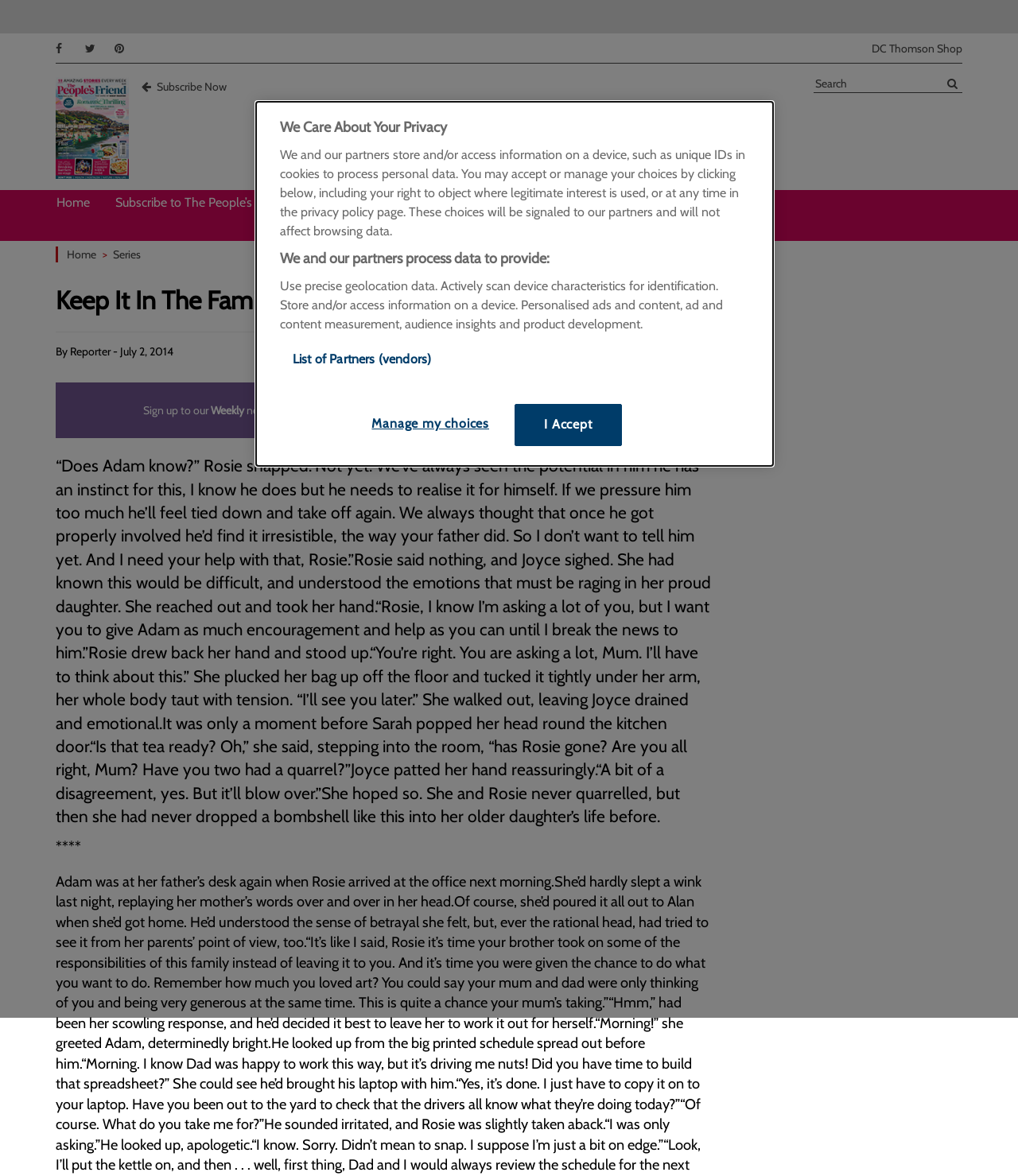Please locate and generate the primary heading on this webpage.

Keep It In The Family – Episode 11